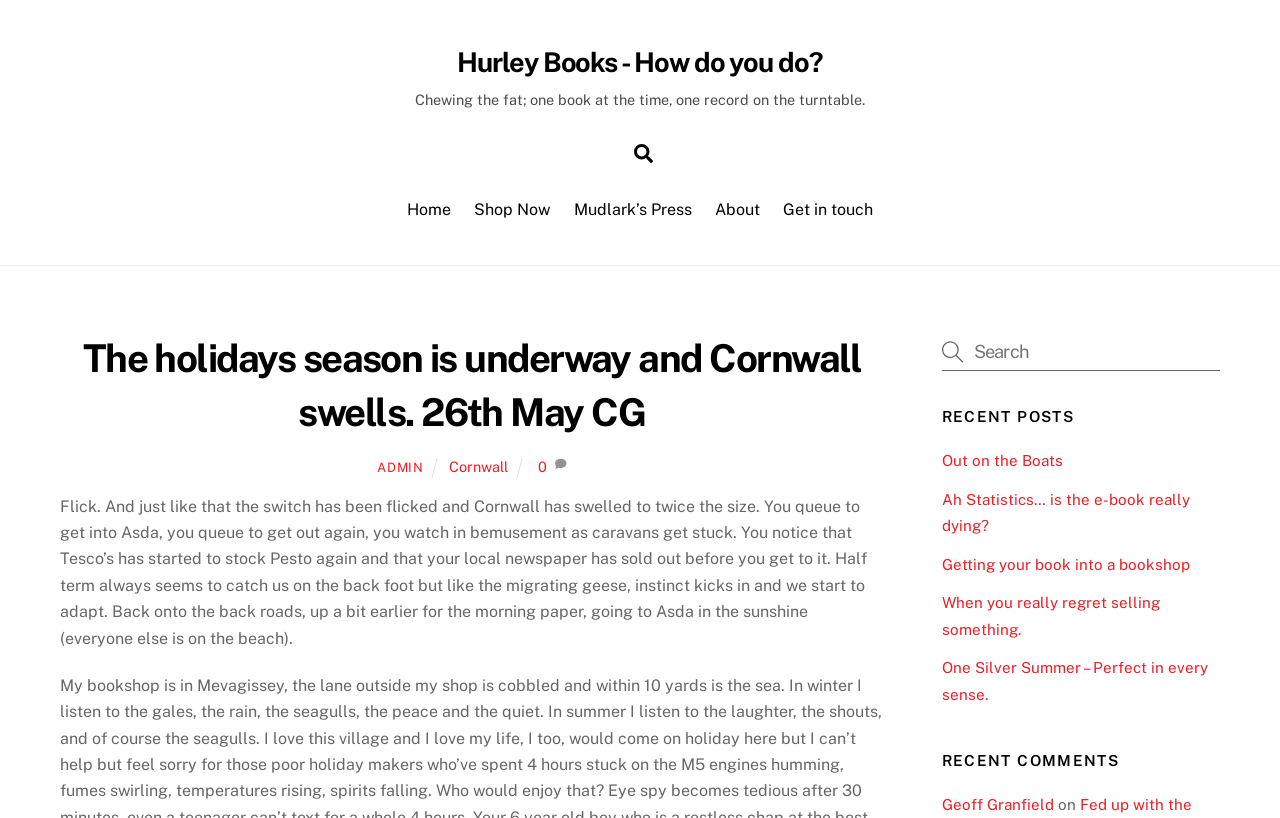Can you locate the main headline on this webpage and provide its text content?

The holidays season is underway and Cornwall swells. 26th May CG